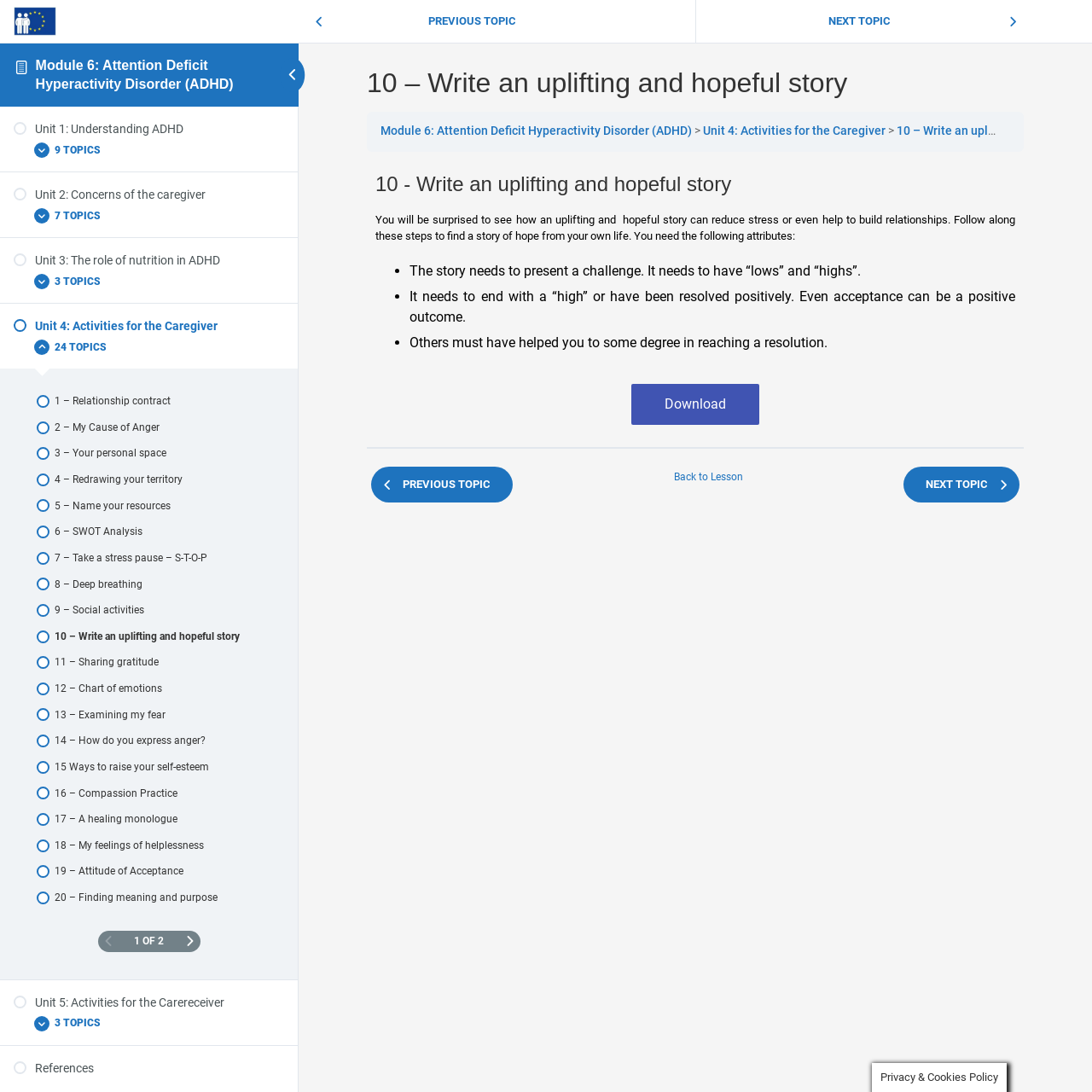Determine the coordinates of the bounding box that should be clicked to complete the instruction: "Click the Home link". The coordinates should be represented by four float numbers between 0 and 1: [left, top, right, bottom].

None